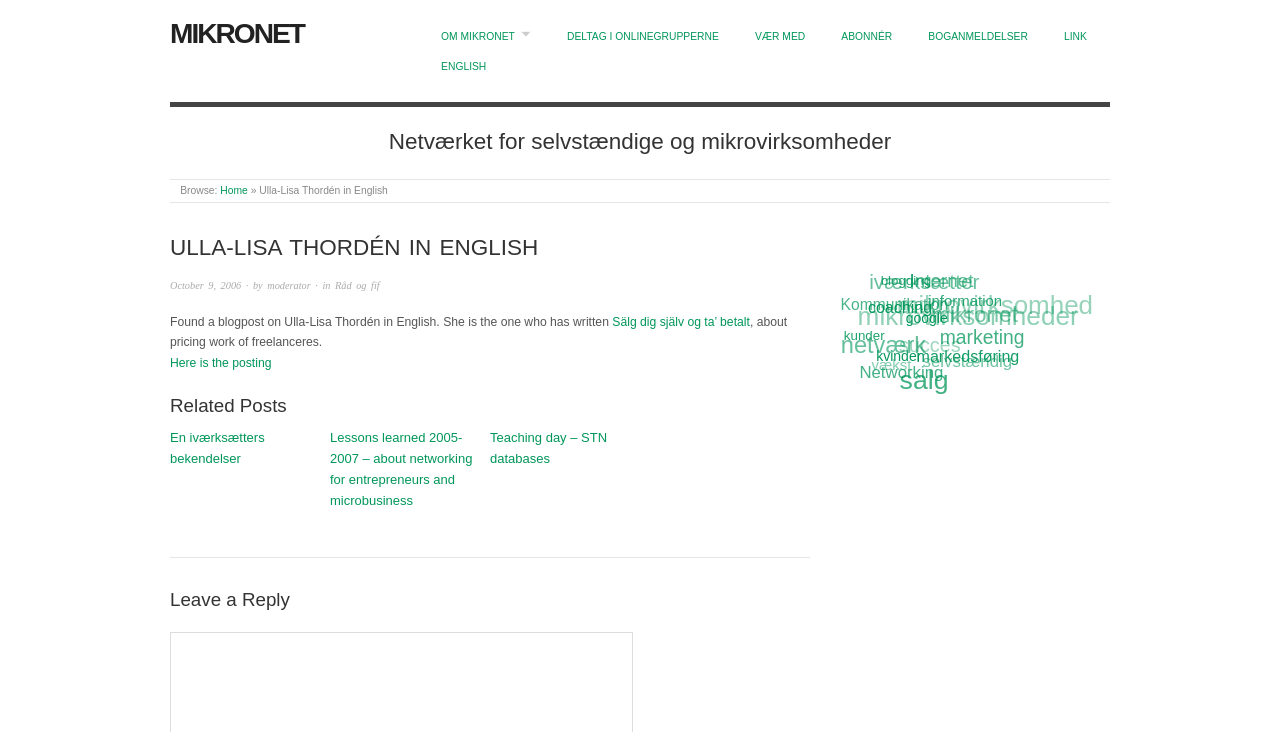Highlight the bounding box coordinates of the element you need to click to perform the following instruction: "Explore the 'Related Posts' section."

[0.133, 0.538, 0.508, 0.572]